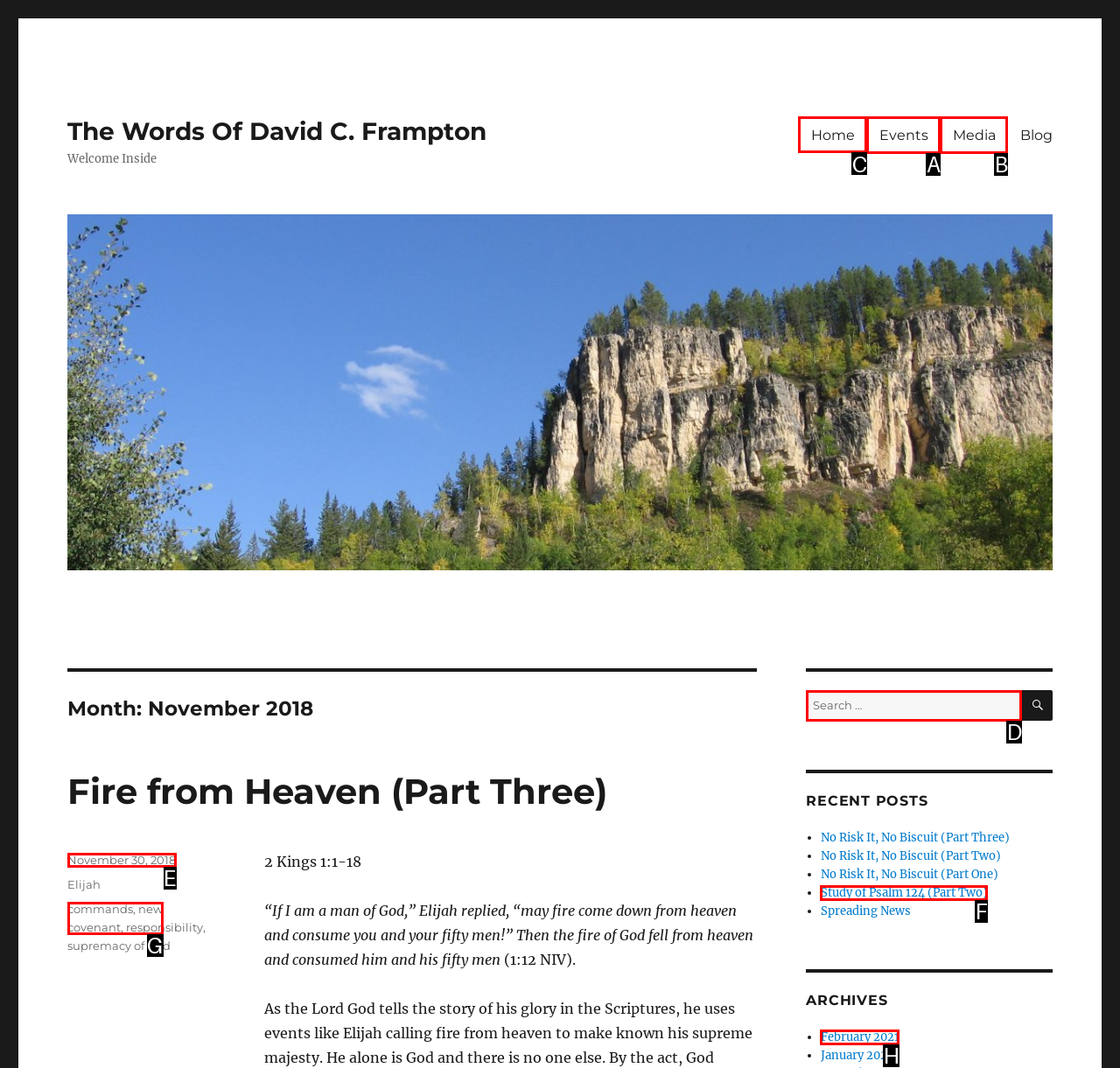Tell me which letter corresponds to the UI element that should be clicked to fulfill this instruction: Click on the 'Home' link
Answer using the letter of the chosen option directly.

C